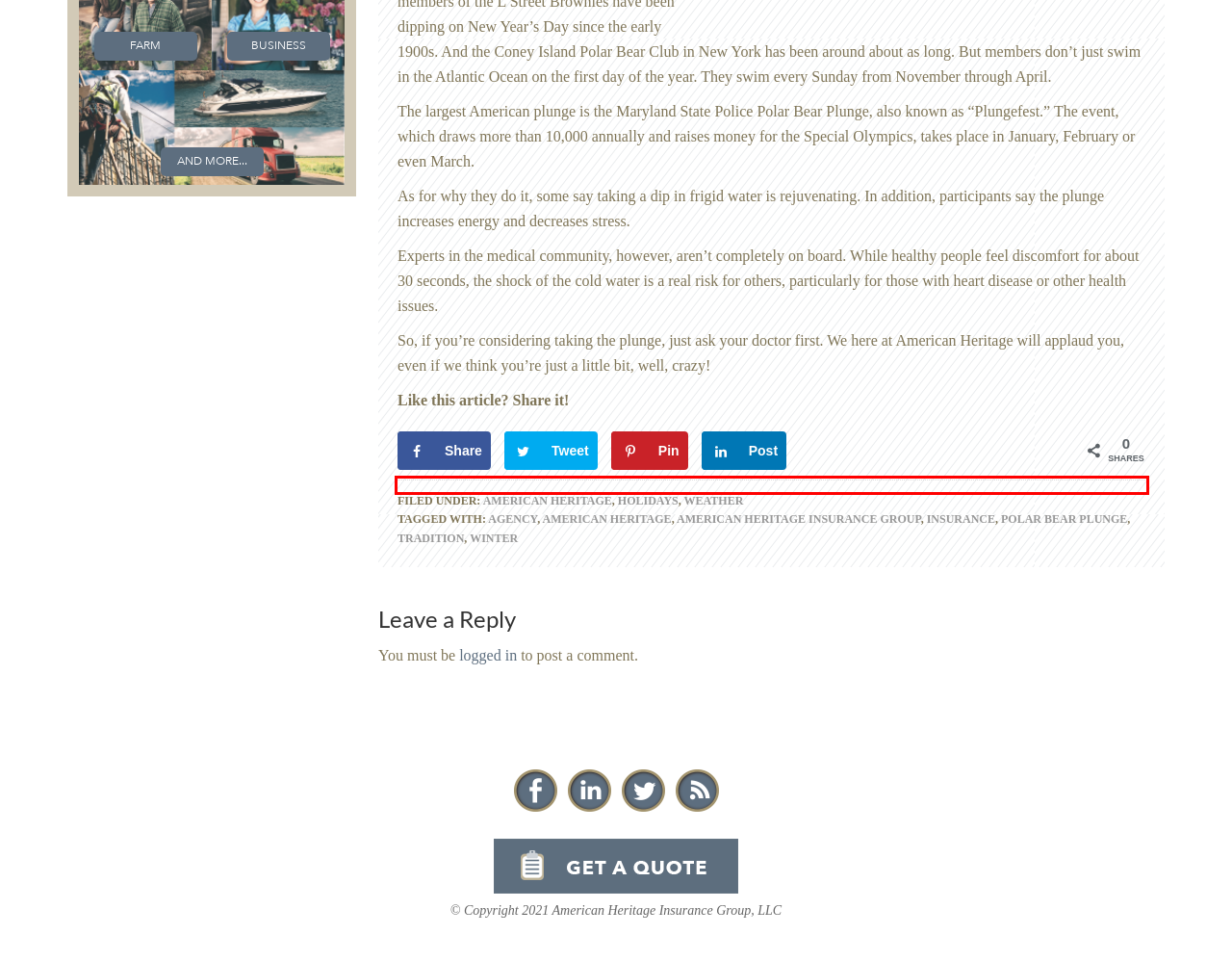Given the screenshot of a webpage, identify the red rectangle bounding box and recognize the text content inside it, generating the extracted text.

FILED UNDER: AMERICAN HERITAGE, HOLIDAYS, WEATHER TAGGED WITH: AGENCY, AMERICAN HERITAGE, AMERICAN HERITAGE INSURANCE GROUP, INSURANCE, POLAR BEAR PLUNGE, TRADITION, WINTER